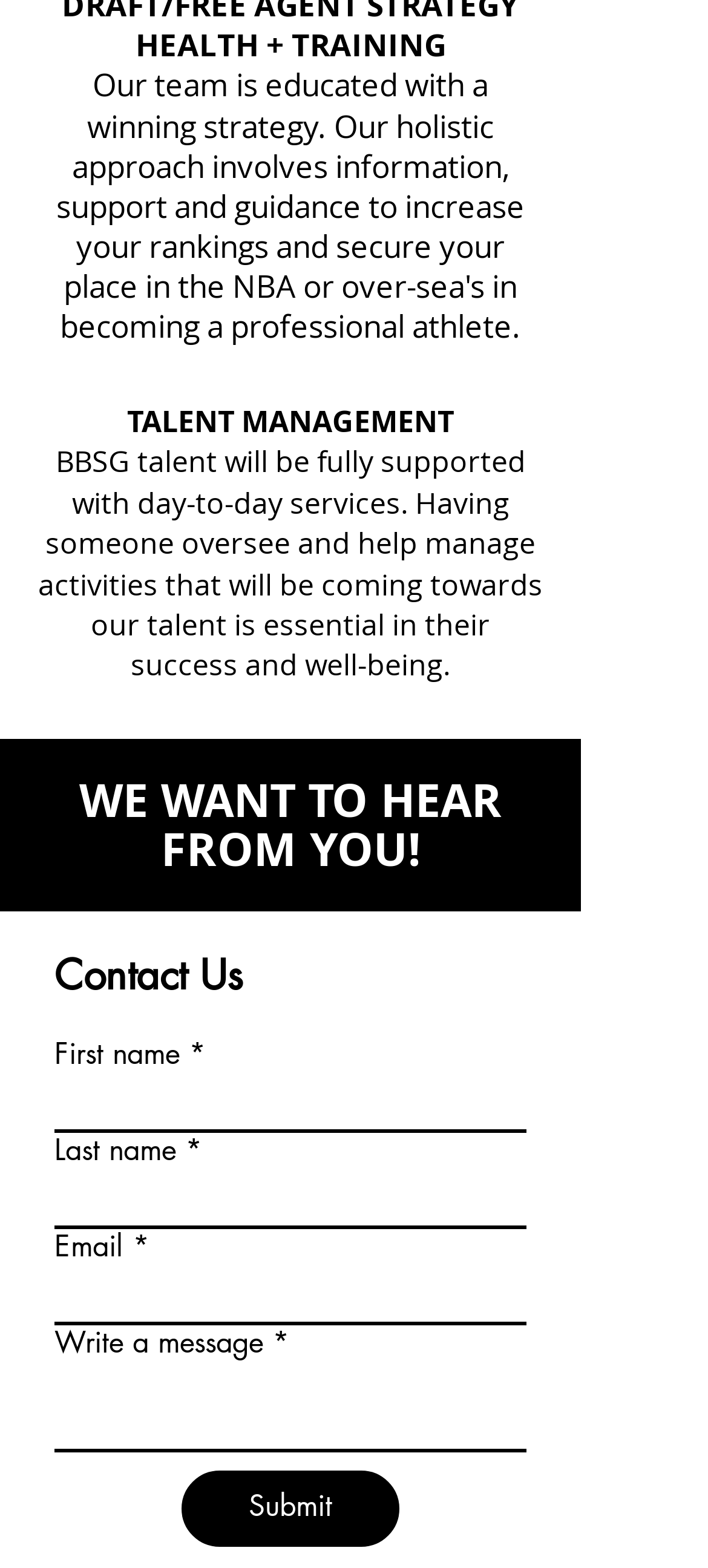Can you give a detailed response to the following question using the information from the image? What is the purpose of the contact form?

The purpose of the contact form can be inferred from the heading 'WE WANT TO HEAR FROM YOU!' which suggests that the team wants to hear from users, and the contact form is provided for users to get in touch with the team.